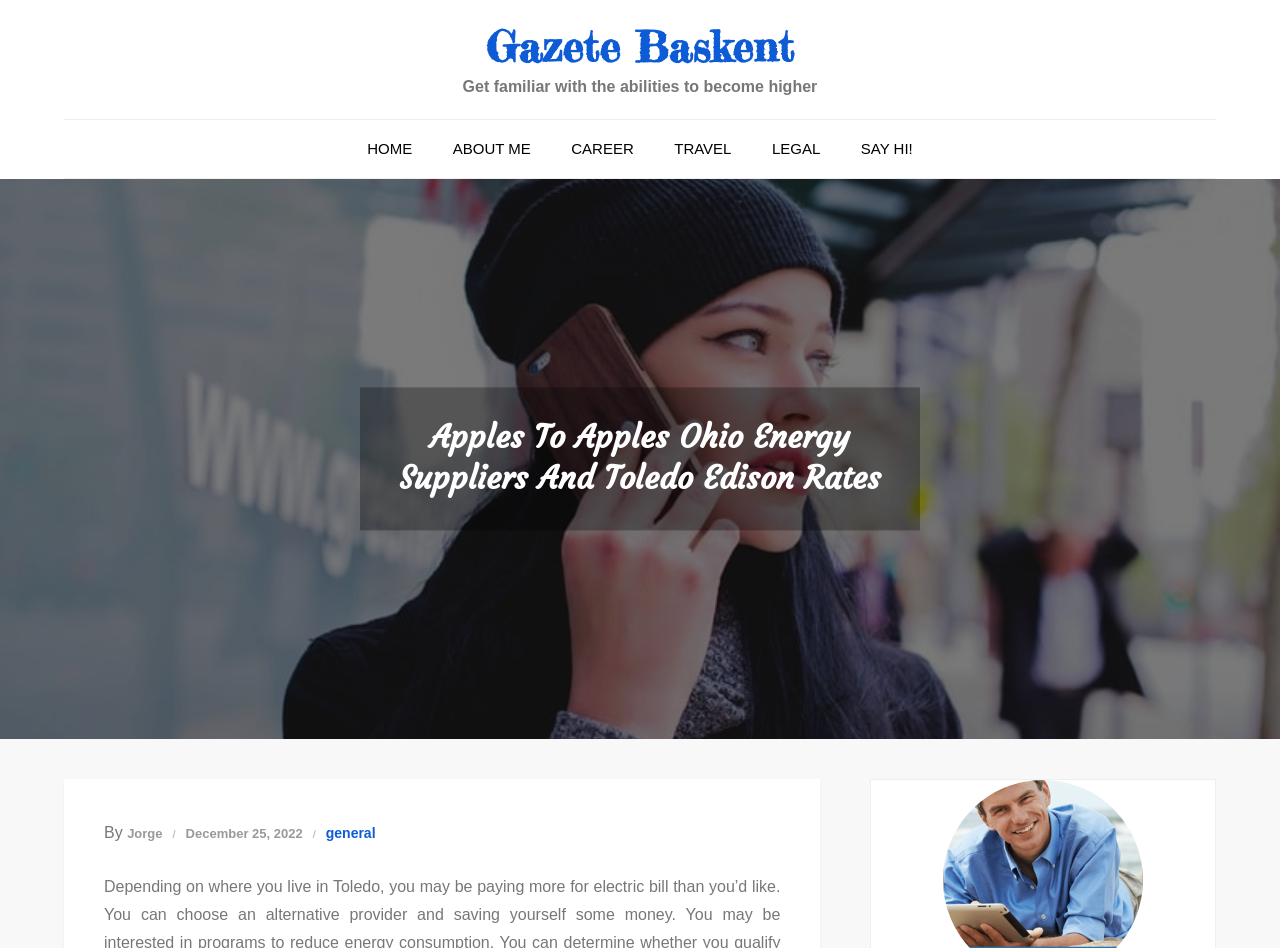Find the bounding box coordinates for the HTML element described in this sentence: "Gazete Baskent". Provide the coordinates as four float numbers between 0 and 1, in the format [left, top, right, bottom].

[0.38, 0.022, 0.62, 0.076]